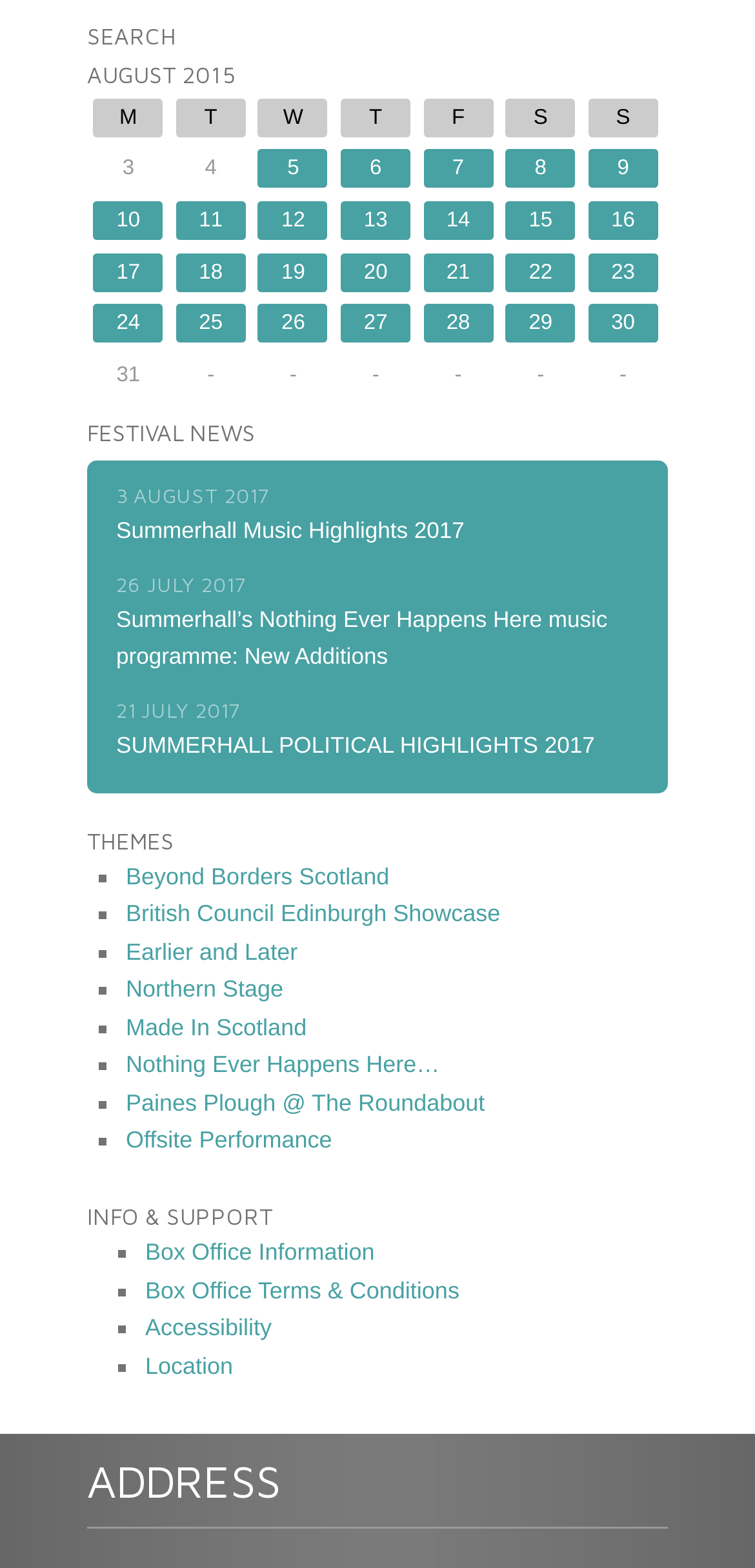Identify the bounding box of the UI element that matches this description: "20".

[0.451, 0.161, 0.544, 0.186]